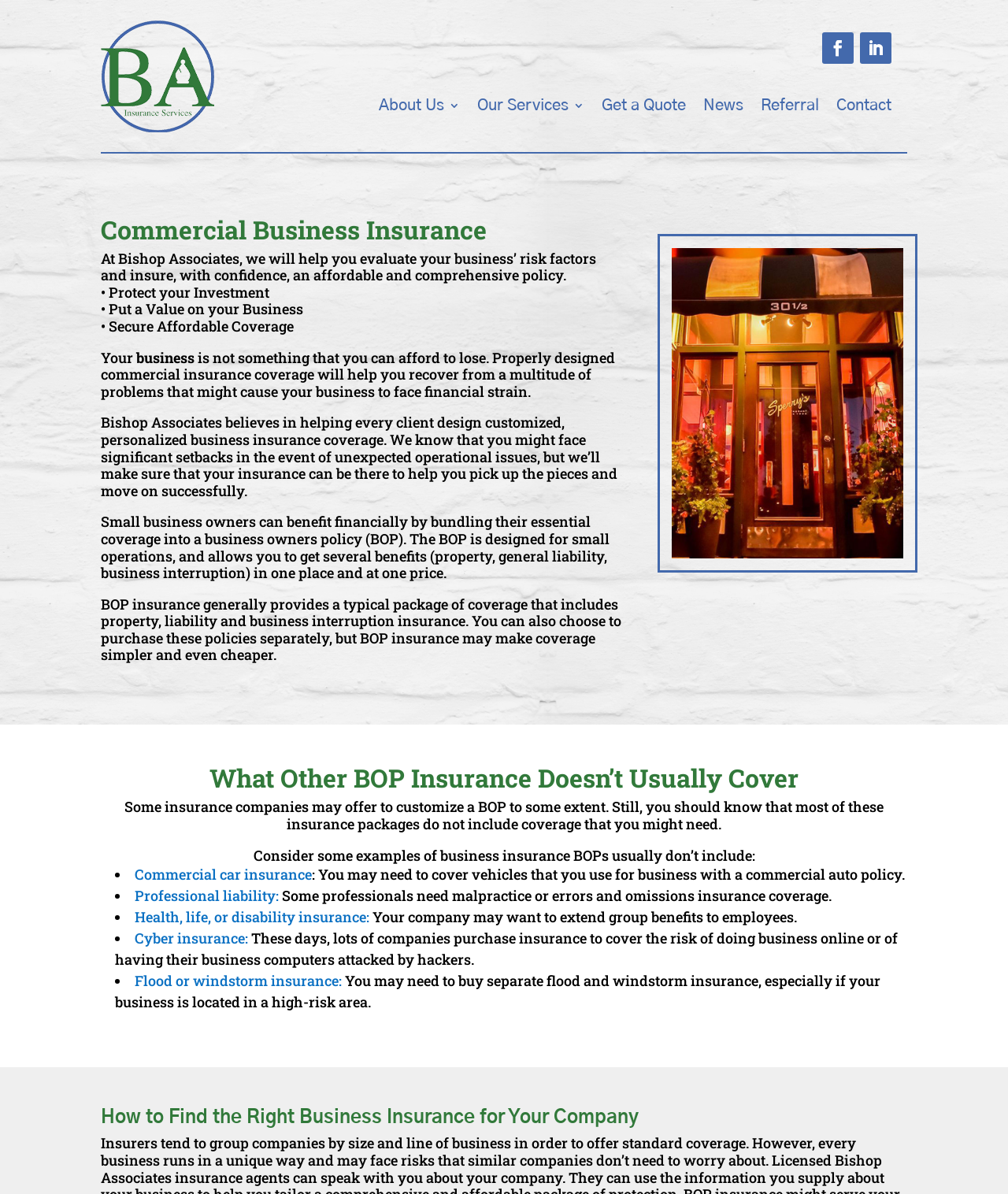Give the bounding box coordinates for the element described as: "Get a Quote".

[0.597, 0.084, 0.68, 0.098]